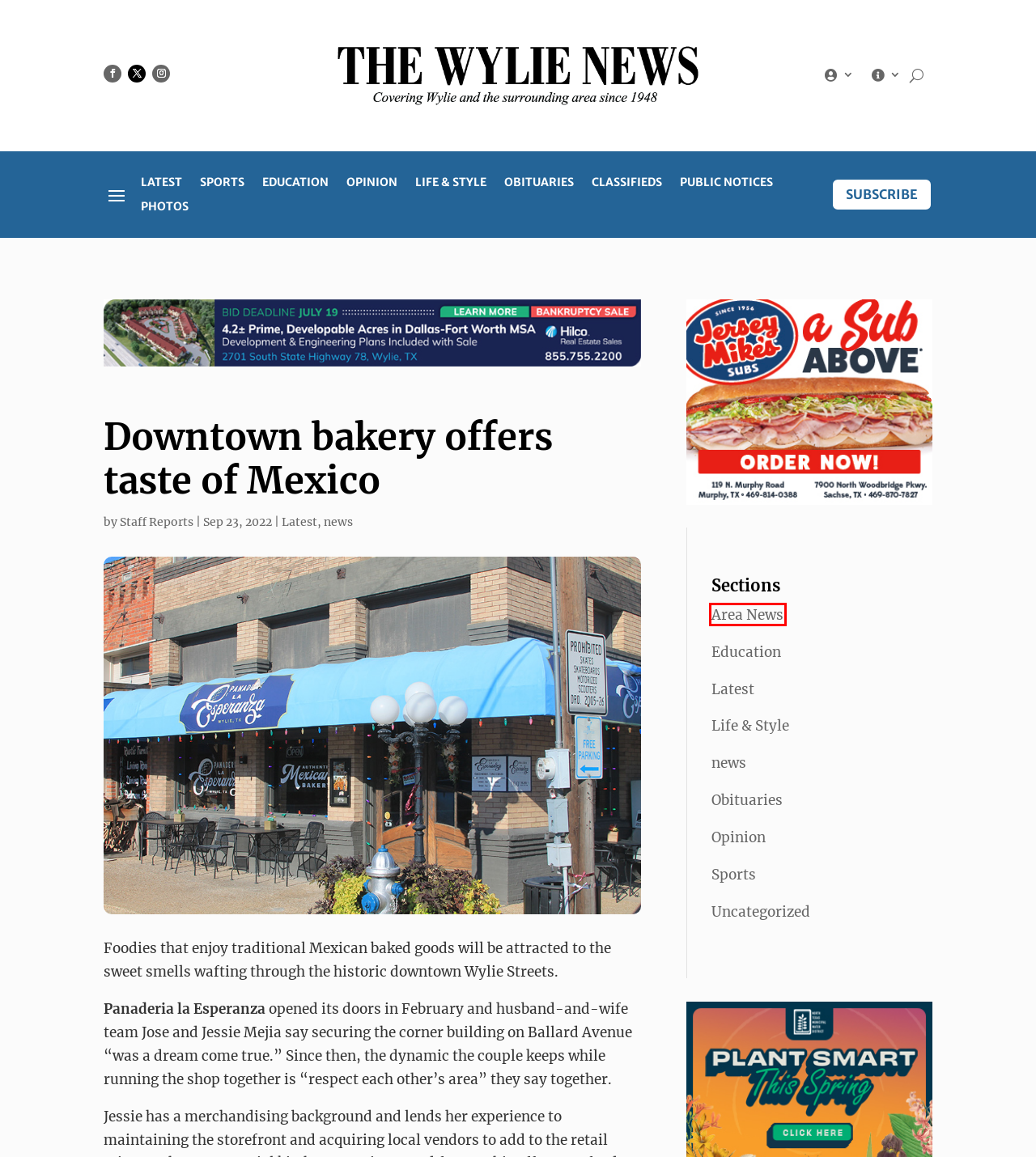Consider the screenshot of a webpage with a red bounding box around an element. Select the webpage description that best corresponds to the new page after clicking the element inside the red bounding box. Here are the candidates:
A. Obituaries | Wylie News
B. Home-Wylie News
C. Uncategorized | Wylie News
D. Opinion | Wylie News
E. Area News | Wylie News
F. Staff Reports | Wylie News
G. Education | Wylie News
H. Latest | Wylie News

E